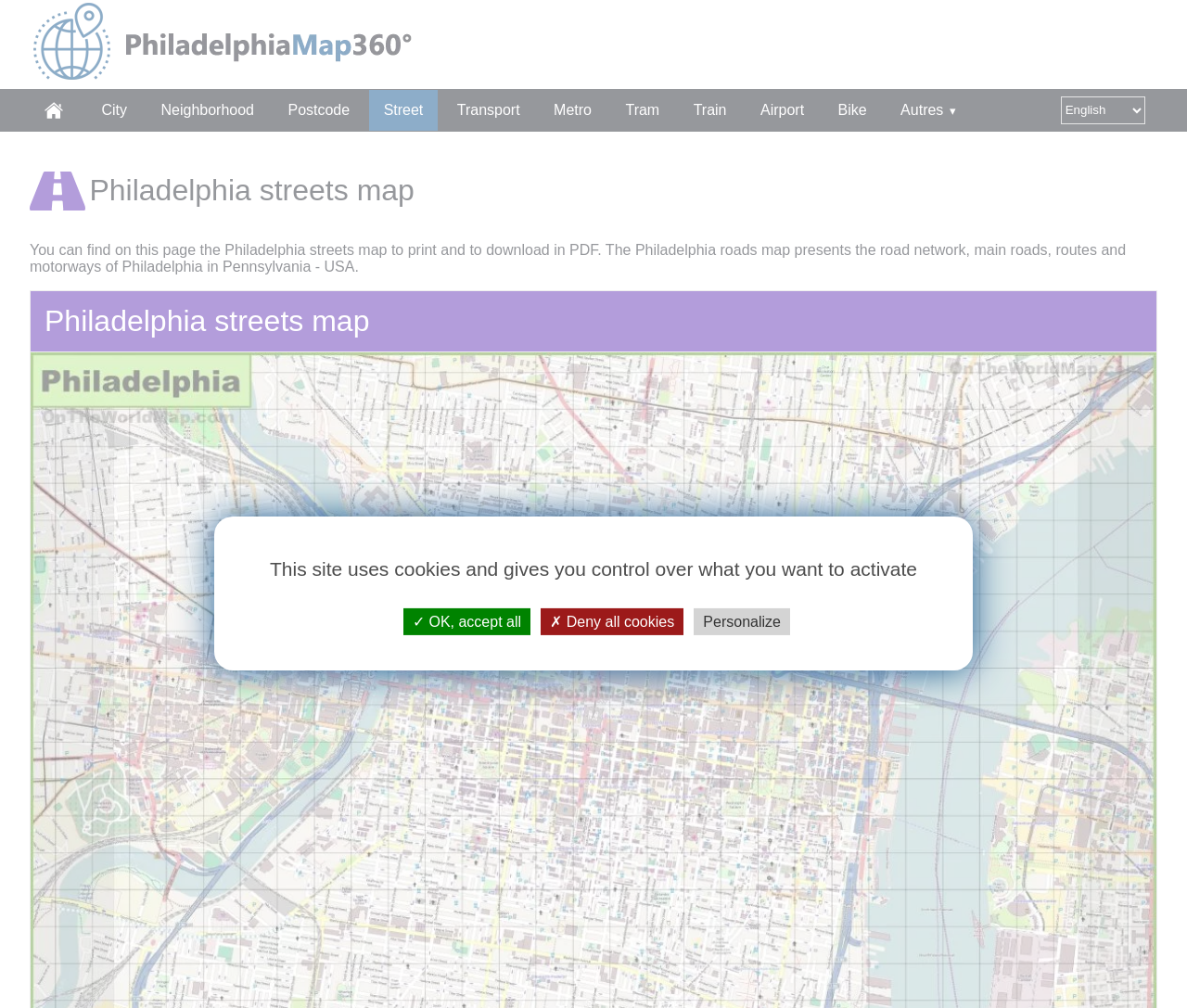Using the element description: "Metro", determine the bounding box coordinates for the specified UI element. The coordinates should be four float numbers between 0 and 1, [left, top, right, bottom].

[0.454, 0.089, 0.511, 0.129]